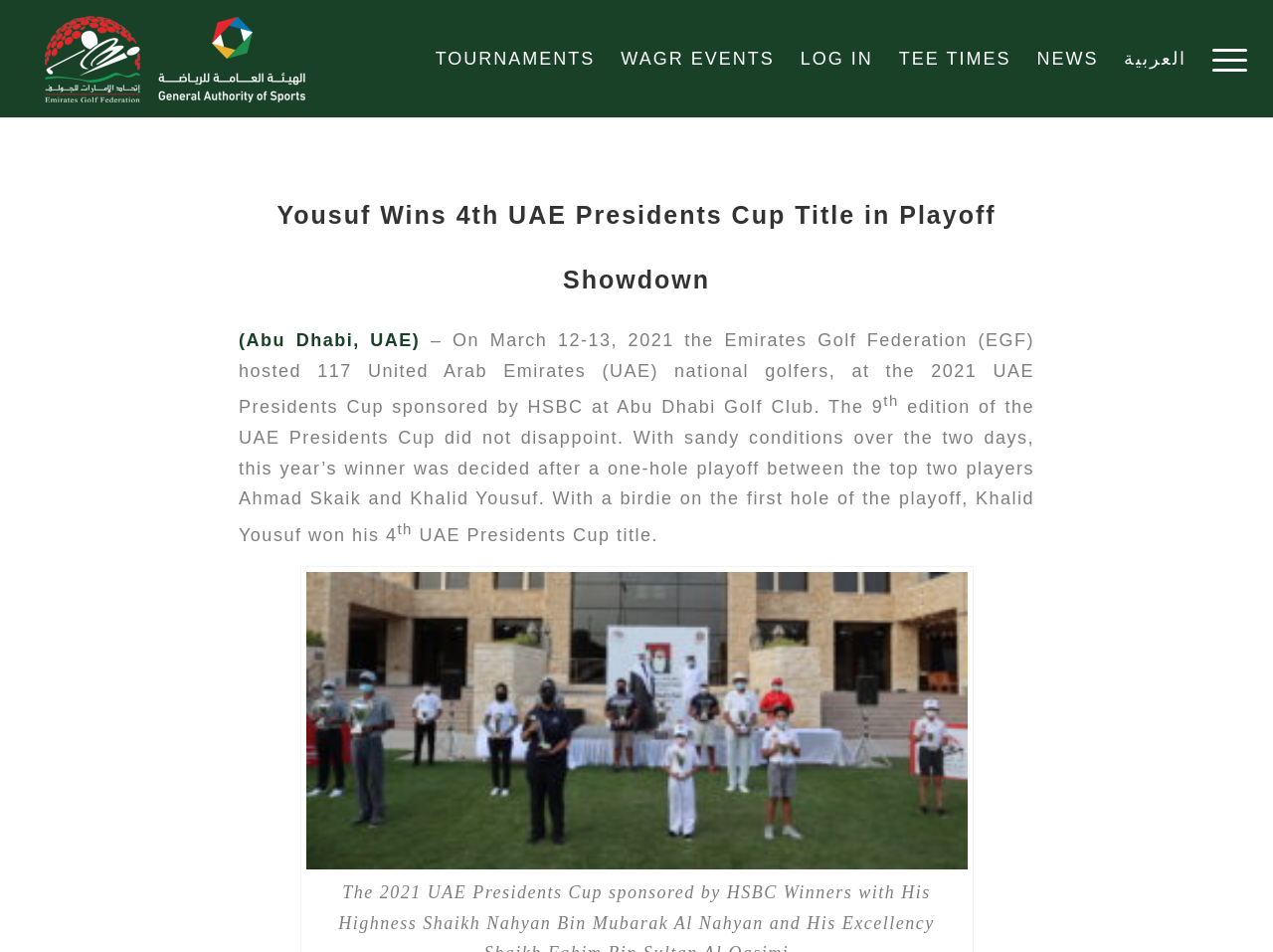Reply to the question with a brief word or phrase: What is the name of the golf club where the 2021 UAE Presidents Cup was held?

Abu Dhabi Golf Club